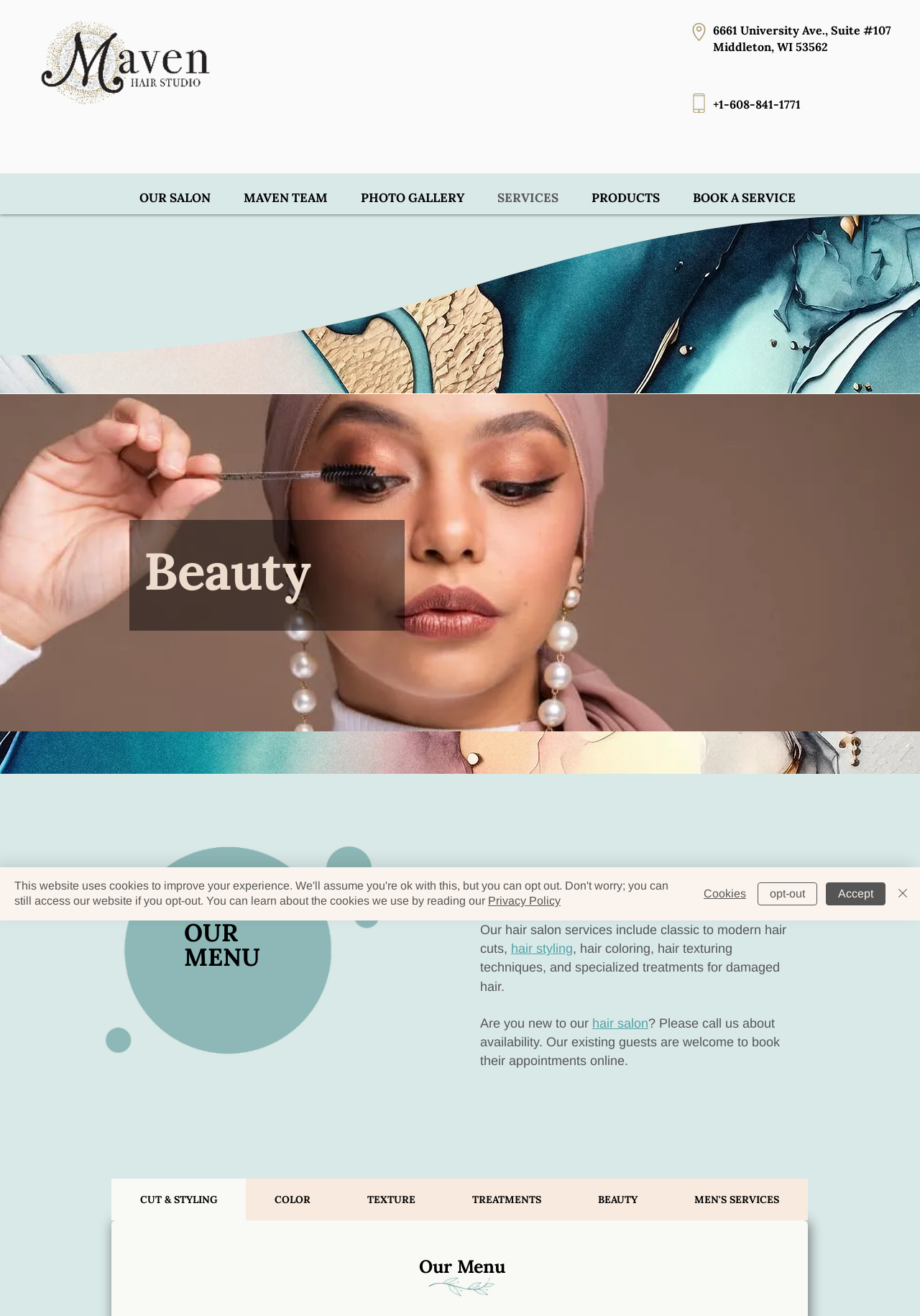Provide the bounding box coordinates of the section that needs to be clicked to accomplish the following instruction: "Click the 'hair salon' link."

[0.644, 0.772, 0.705, 0.783]